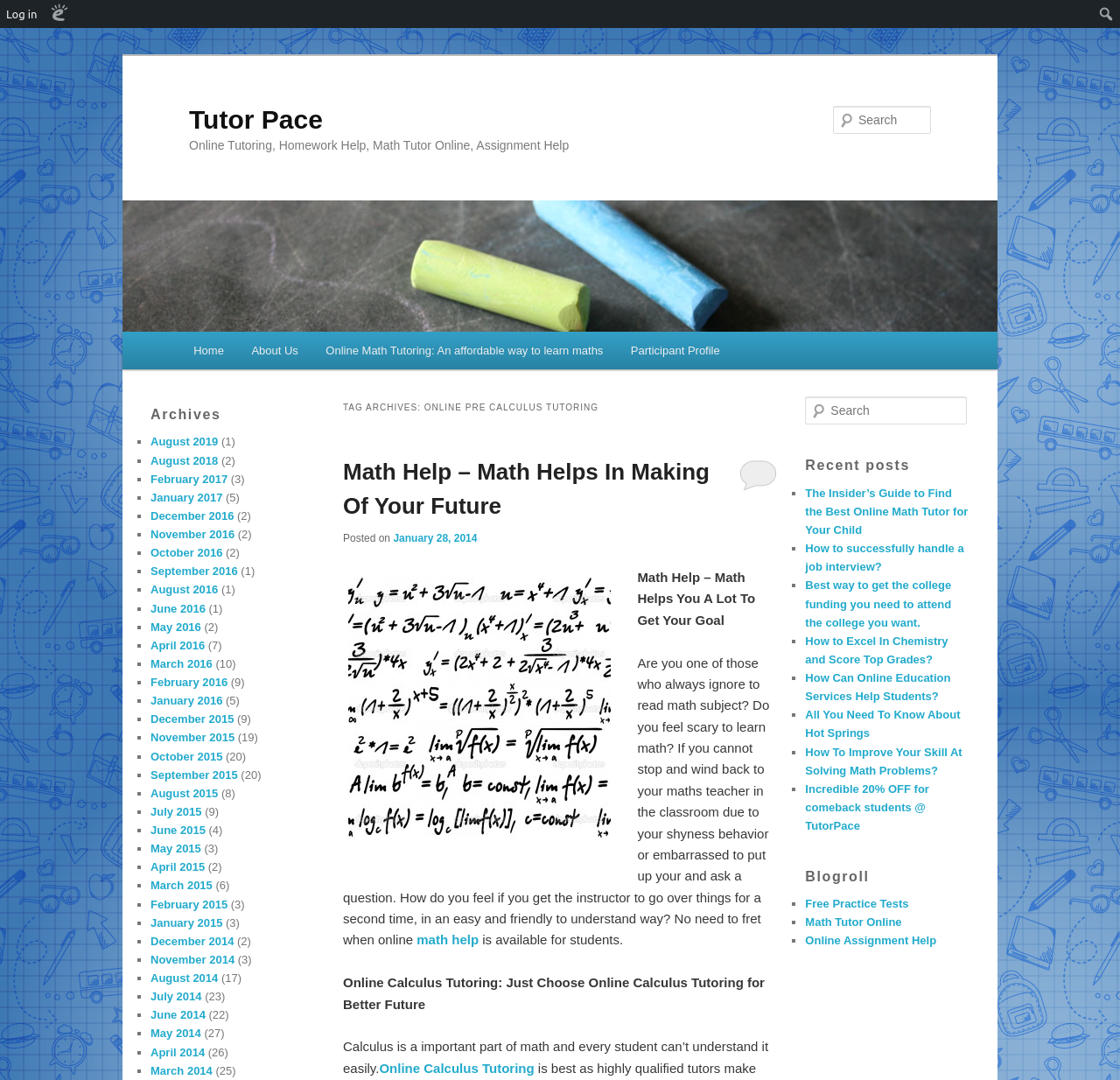Provide the bounding box coordinates for the area that should be clicked to complete the instruction: "read about math help".

[0.306, 0.425, 0.634, 0.48]